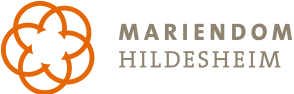Convey a detailed narrative of what is depicted in the image.

The image features the logo of Mariendom Hildesheim, with an intricate design that symbolizes the cathedral's architectural beauty and spiritual significance. The logo combines stylized circular motifs in orange with the text "MARIENDOM HILDESHEIM" presented in an elegant serif font. This emblem represents the historic Mariendom, a UNESCO World Heritage site renowned for its stunning architecture and cultural heritage. The design reflects the cathedral’s inviting atmosphere and its role as a central place of worship and community in Hildesheim.